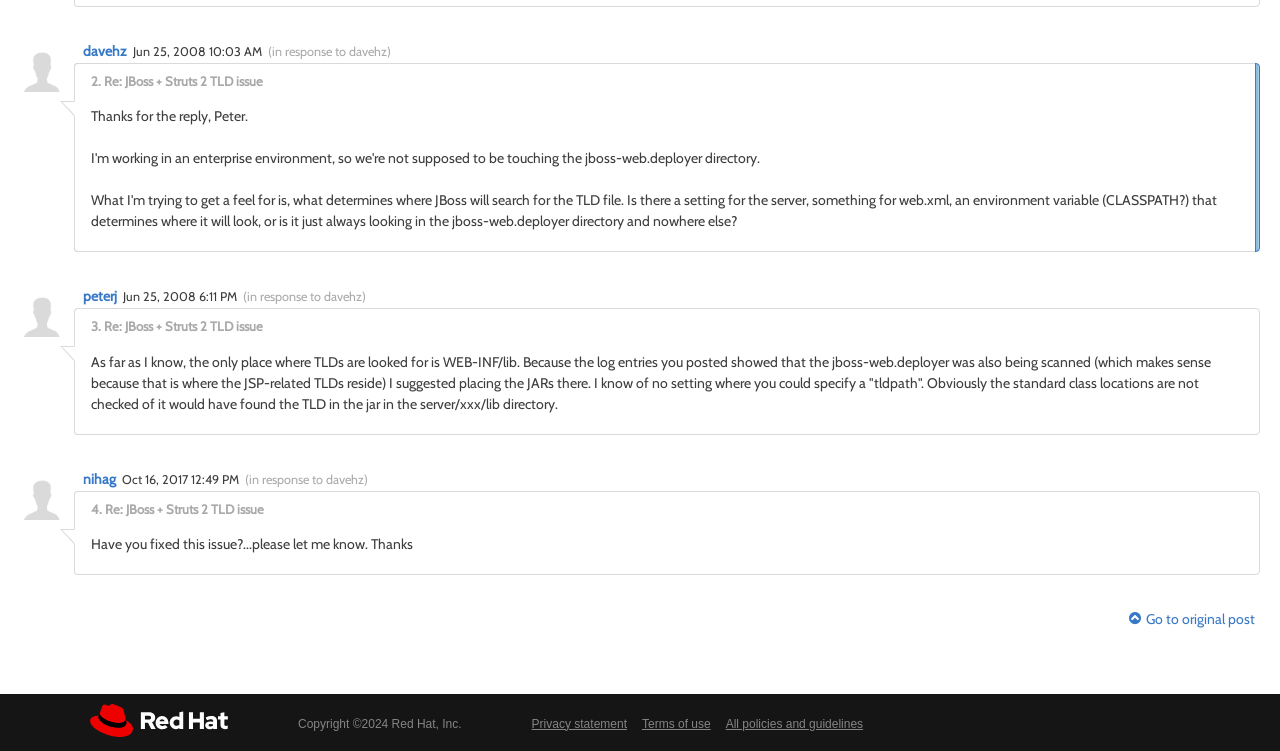What is the topic of the discussion?
Using the details shown in the screenshot, provide a comprehensive answer to the question.

The topic of the discussion can be inferred from the headings and links on the webpage, which all mention 'Re: JBoss + Struts 2 TLD issue'. This suggests that the conversation is about resolving an issue related to JBoss and Struts 2 TLD.